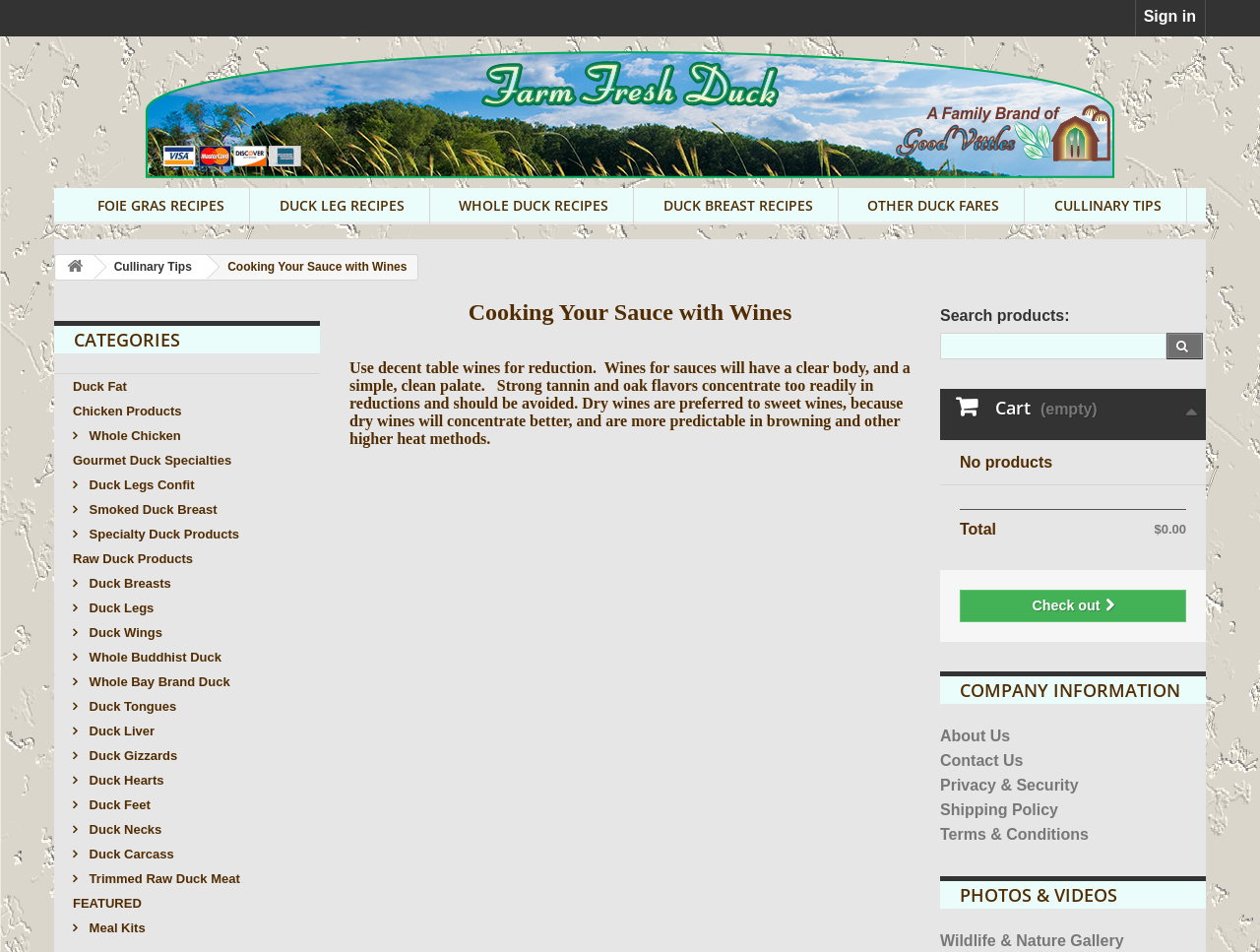Explain the contents of the webpage comprehensively.

This webpage is about cooking with wines, specifically using table wines for cooking sauces. At the top right corner, there is a "Sign in" link. Below it, there is a "Good Vittles" logo with a link to the website's homepage. 

On the top left side, there are several links to different recipe categories, including "FOIE GRAS RECIPES", "DUCK LEG RECIPES", "WHOLE DUCK RECIPES", "DUCK BREAST RECIPES", "OTHER DUCK FARES", and "CULLINARY TIPS". 

Below these links, there is a heading "CATEGORIES" followed by a list of links to different product categories, including "Duck Fat", "Chicken Products", "Gourmet Duck Specialties", "Raw Duck Products", and "FEATURED". Each of these categories has several sub-links to specific products.

In the middle of the page, there is a section about cooking with wines, which explains that decent table wines should be used for reduction, and that wines with strong tannin and oak flavors should be avoided. 

On the right side of the page, there is a search bar with a button to search for products. Below the search bar, there is a link to the shopping cart, which is currently empty. 

Further down, there is a section displaying the total cost of the products in the cart, which is currently $0.00. There is also a "Check out" link. 

At the bottom of the page, there are several links to company information, including "About Us", "Contact Us", "Privacy & Security", "Shipping Policy", and "Terms & Conditions". There is also a section for "PHOTOS & VIDEOS" with a link to a "Wildlife & Nature Gallery".